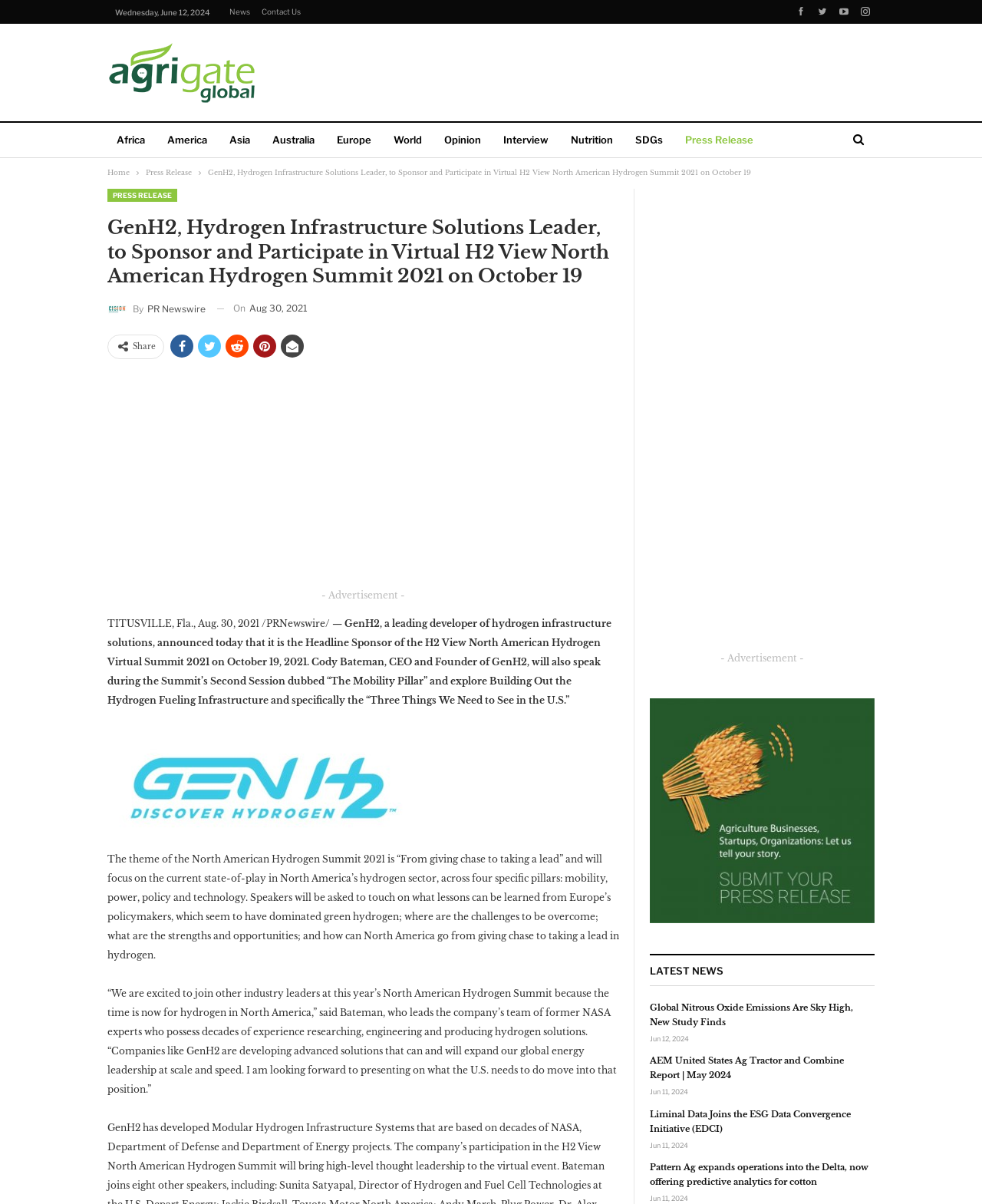Based on the visual content of the image, answer the question thoroughly: How many links are there in the navigation bar?

I counted the number of links in the navigation bar by looking at the elements with the type 'link' and located at the top of the webpage. I found 6 links: 'Home', 'Press Release', 'Africa', 'America', 'Asia', and 'Australia'.